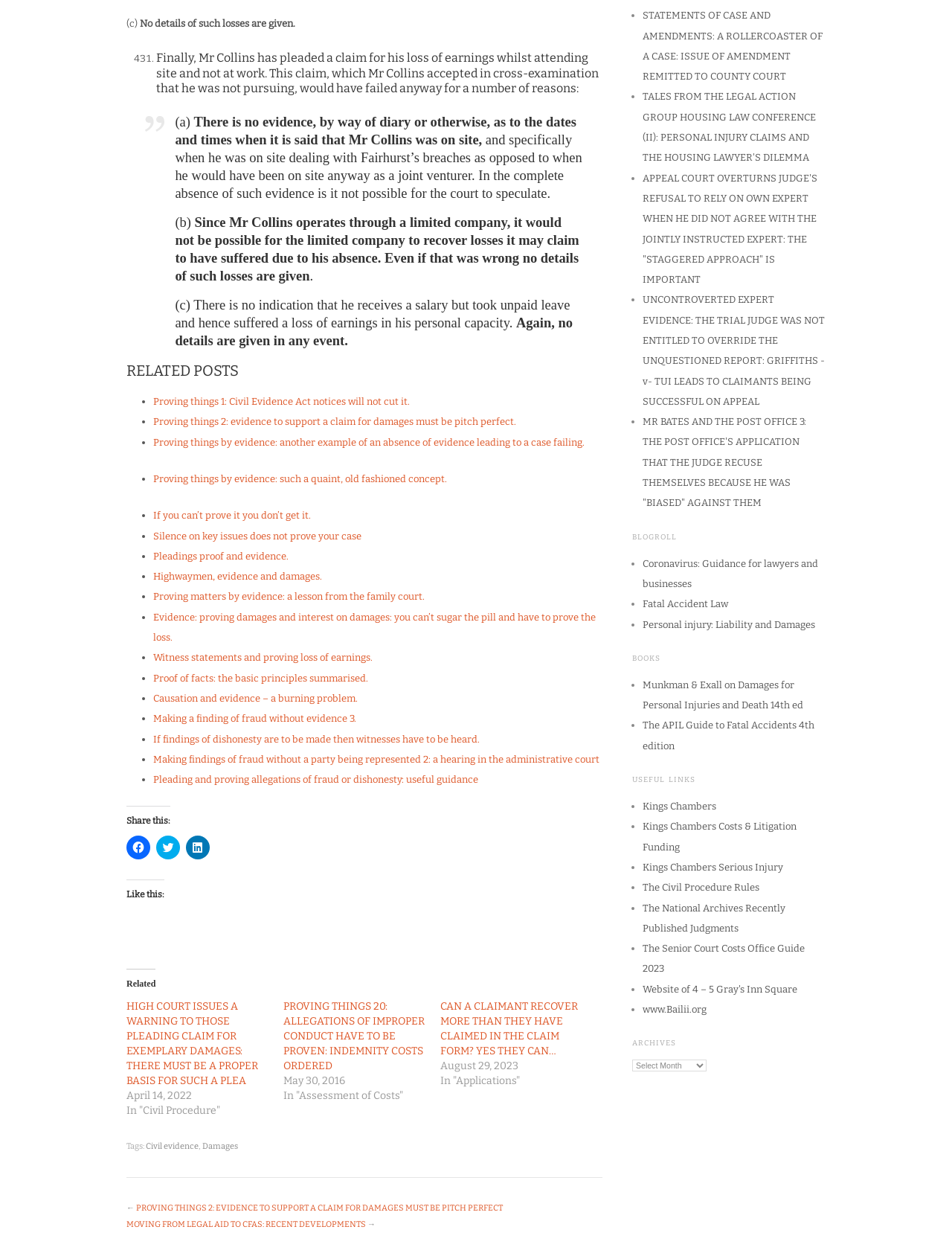Please specify the bounding box coordinates for the clickable region that will help you carry out the instruction: "Click to share on Facebook".

[0.133, 0.667, 0.158, 0.686]